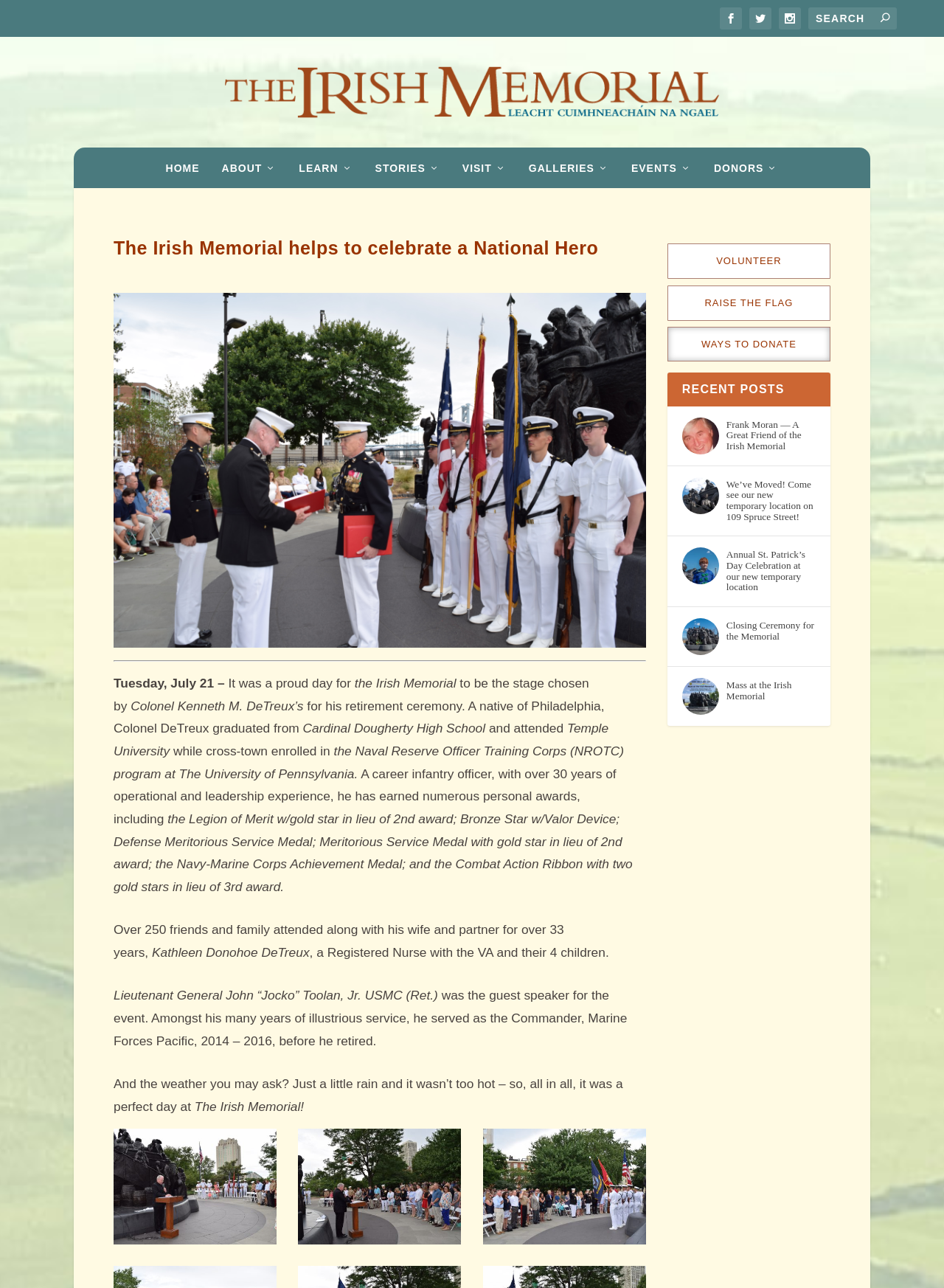What is the purpose of the 'RAISE THE FLAG' link?
Please answer the question with a single word or phrase, referencing the image.

To raise the flag